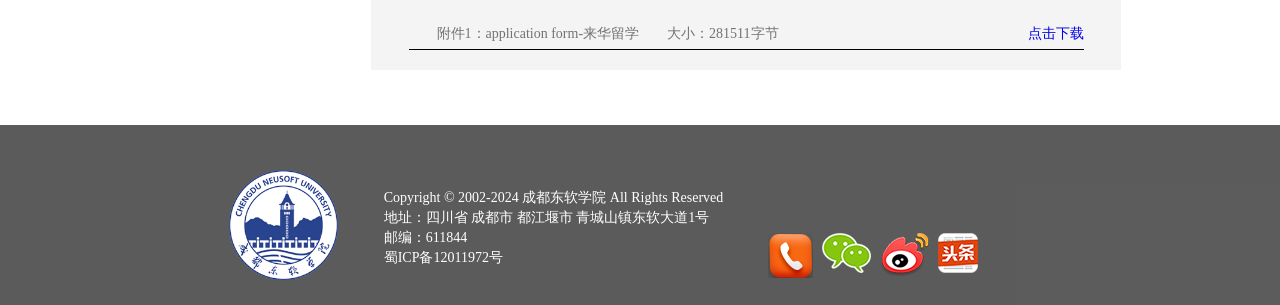How many images are there at the bottom of the webpage?
Using the picture, provide a one-word or short phrase answer.

4